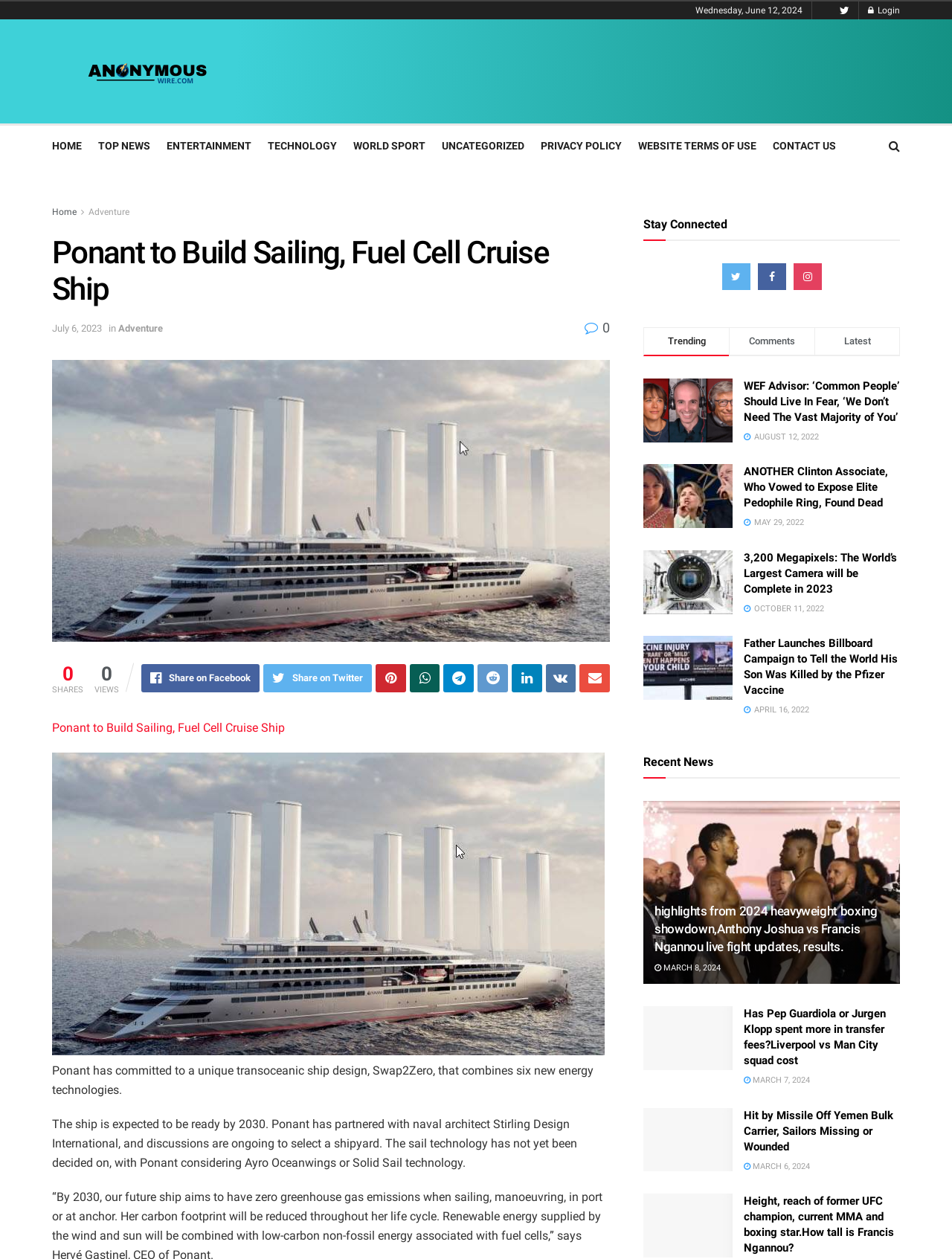How many social media links are there in the 'Stay Connected' section?
Answer the question based on the image using a single word or a brief phrase.

3